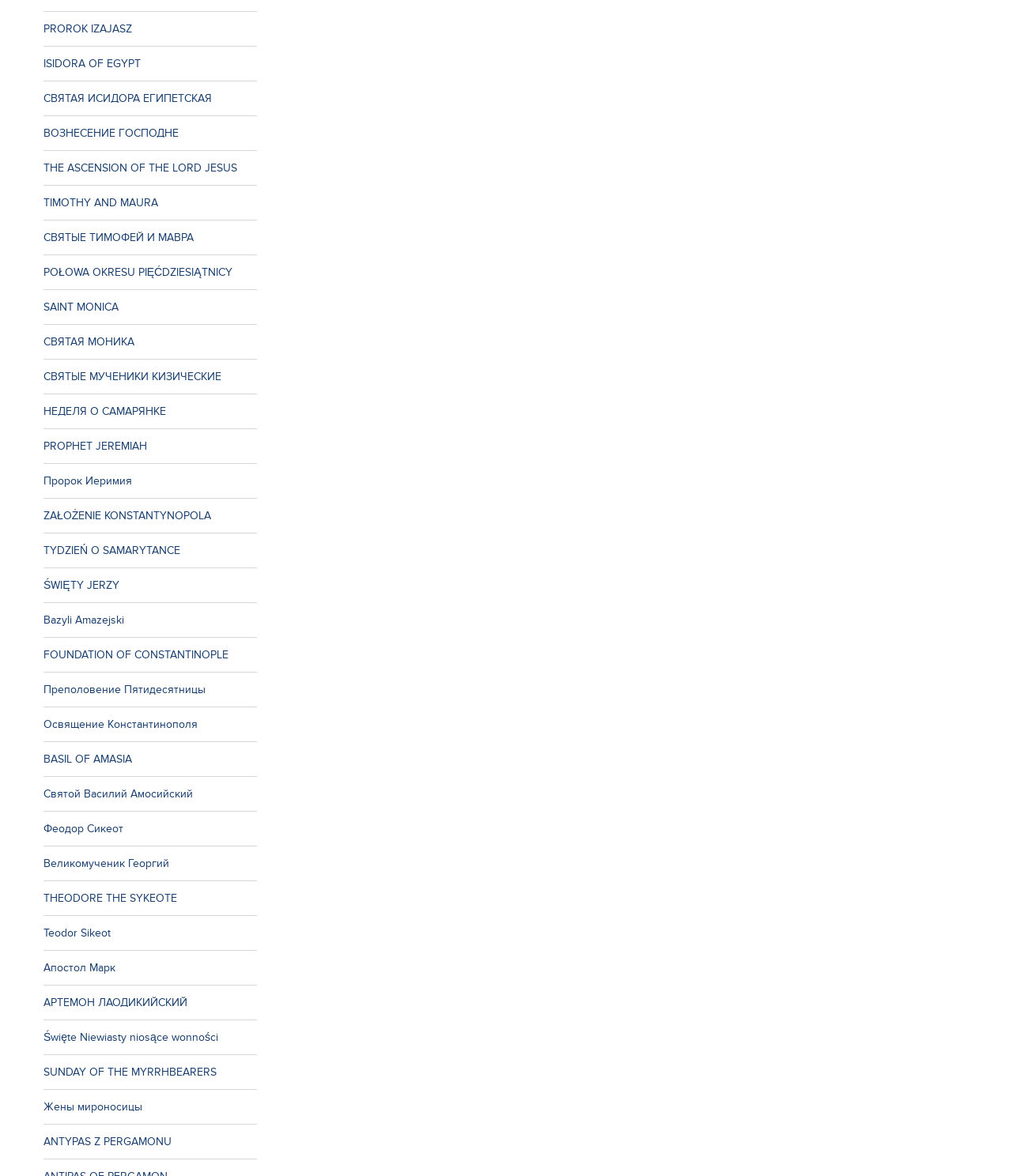What is the name of the prophet mentioned?
Utilize the information in the image to give a detailed answer to the question.

I found the link 'PROPHET JEREMIAH' at coordinates [0.043, 0.365, 0.254, 0.394] which suggests that the prophet mentioned is Jeremiah.